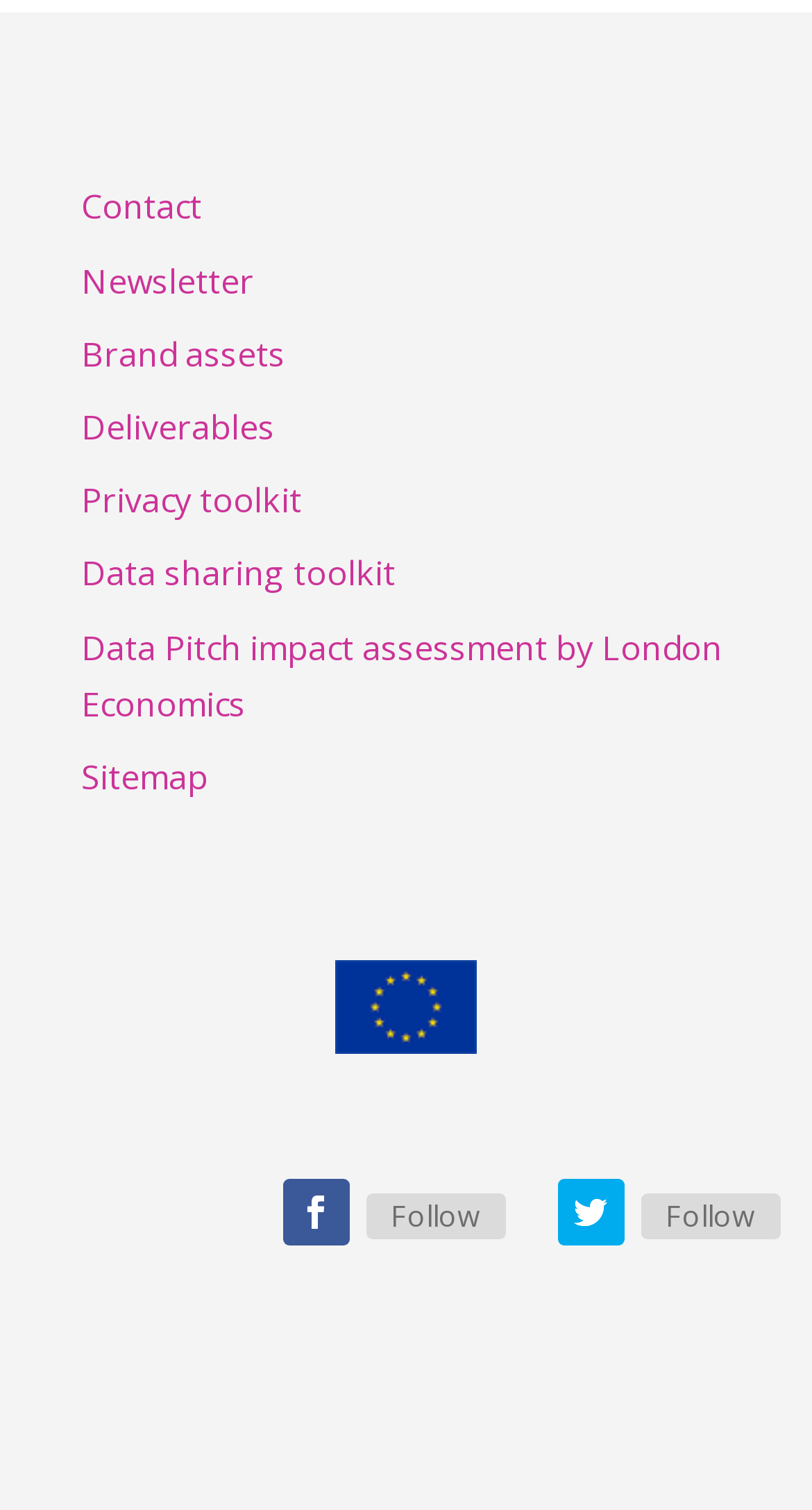Provide a short answer using a single word or phrase for the following question: 
How many links are in the top section?

7